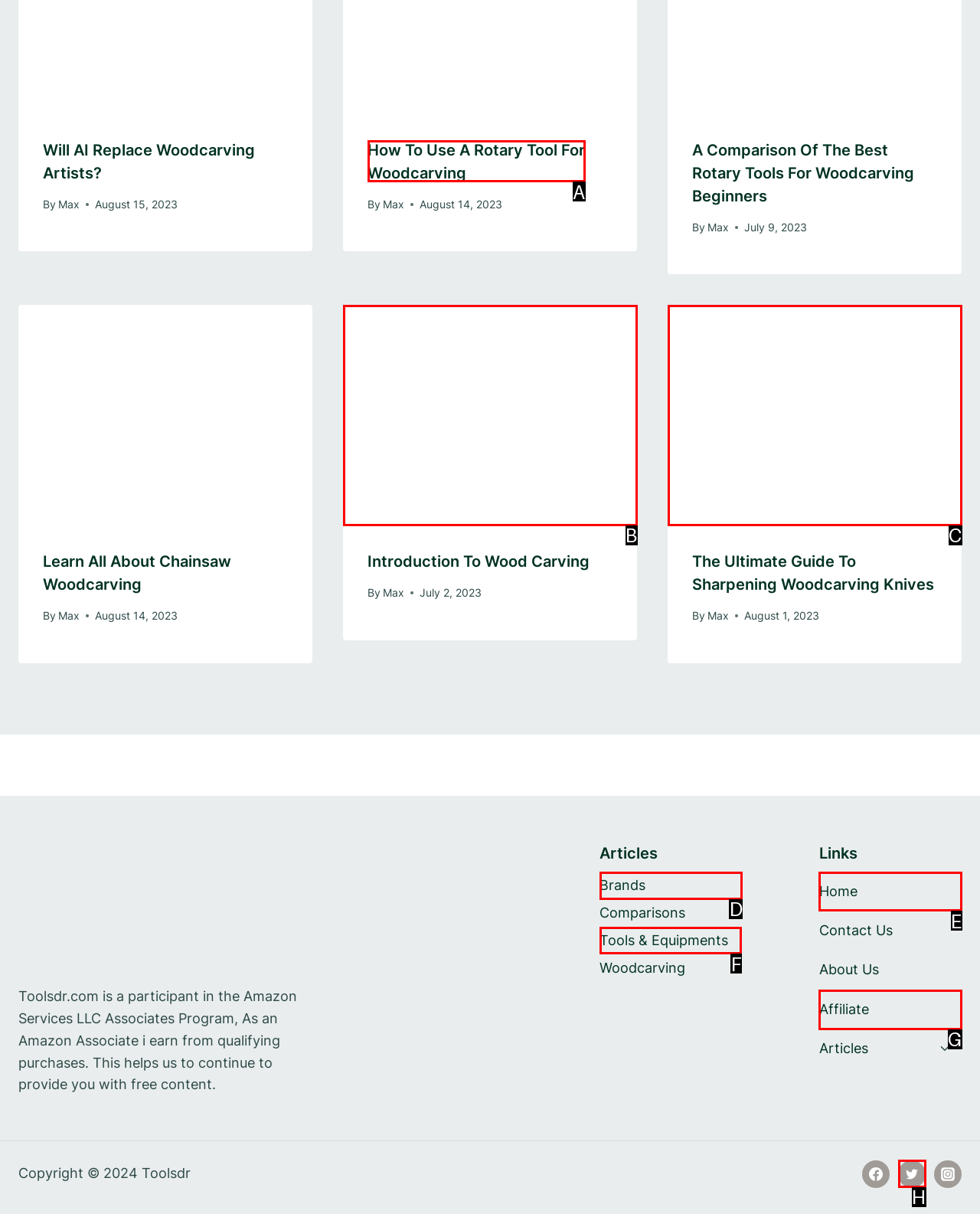Given the instruction: Visit the 'Tools & Equipments' page, which HTML element should you click on?
Answer with the letter that corresponds to the correct option from the choices available.

F